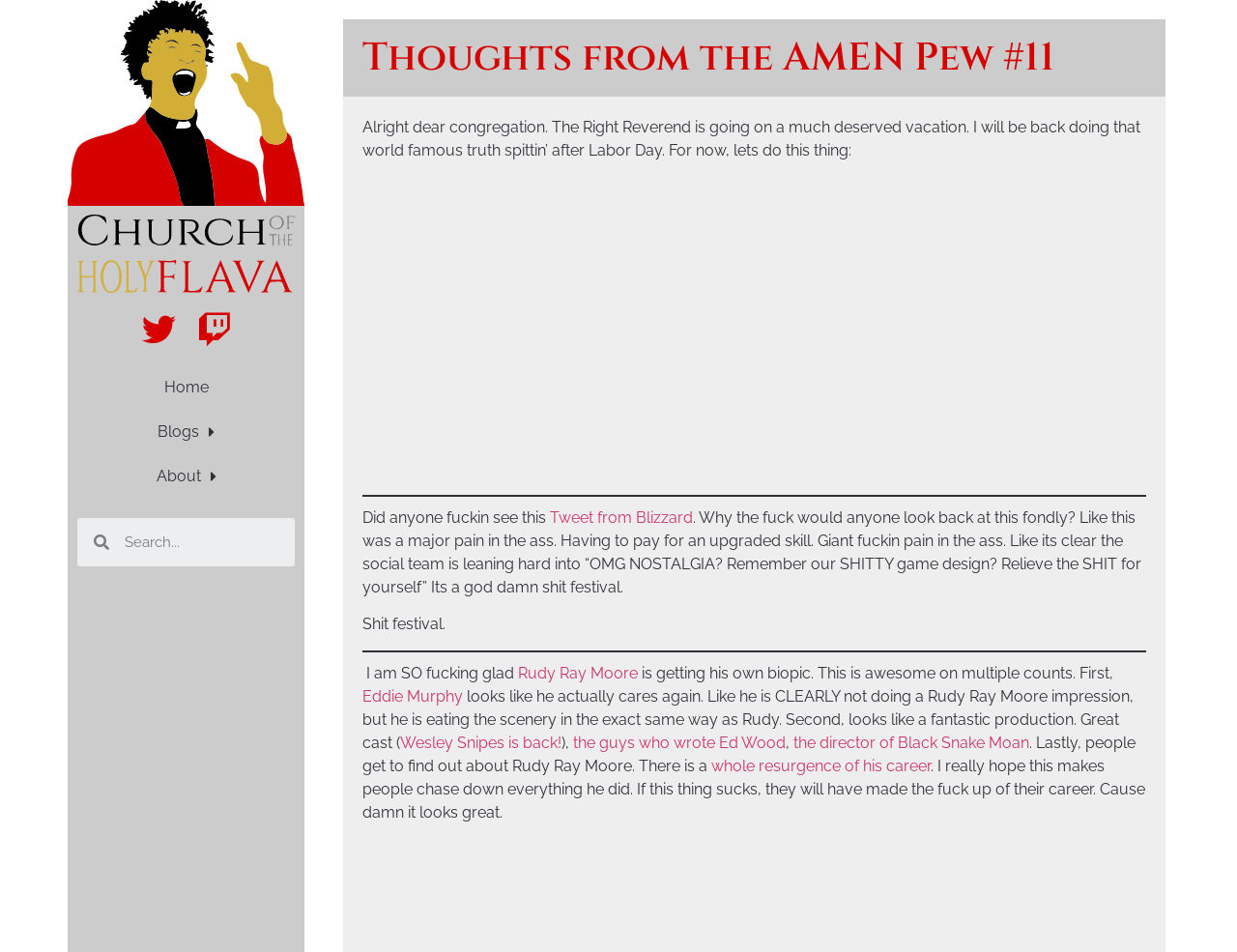Identify the bounding box coordinates of the area that should be clicked in order to complete the given instruction: "Go to Home page". The bounding box coordinates should be four float numbers between 0 and 1, i.e., [left, top, right, bottom].

[0.055, 0.384, 0.246, 0.431]